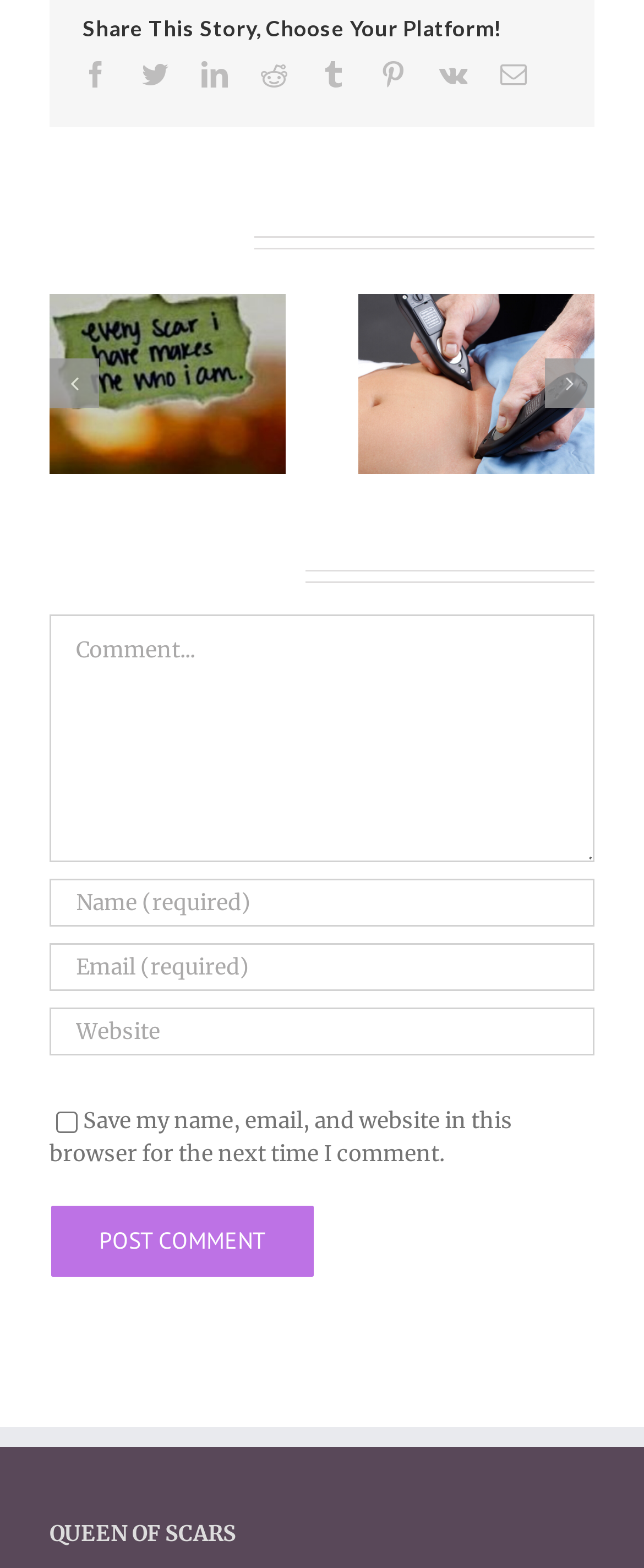Determine the bounding box coordinates of the section I need to click to execute the following instruction: "View related post 'The Ultimate Scar Treatment'". Provide the coordinates as four float numbers between 0 and 1, i.e., [left, top, right, bottom].

[0.556, 0.187, 0.923, 0.303]